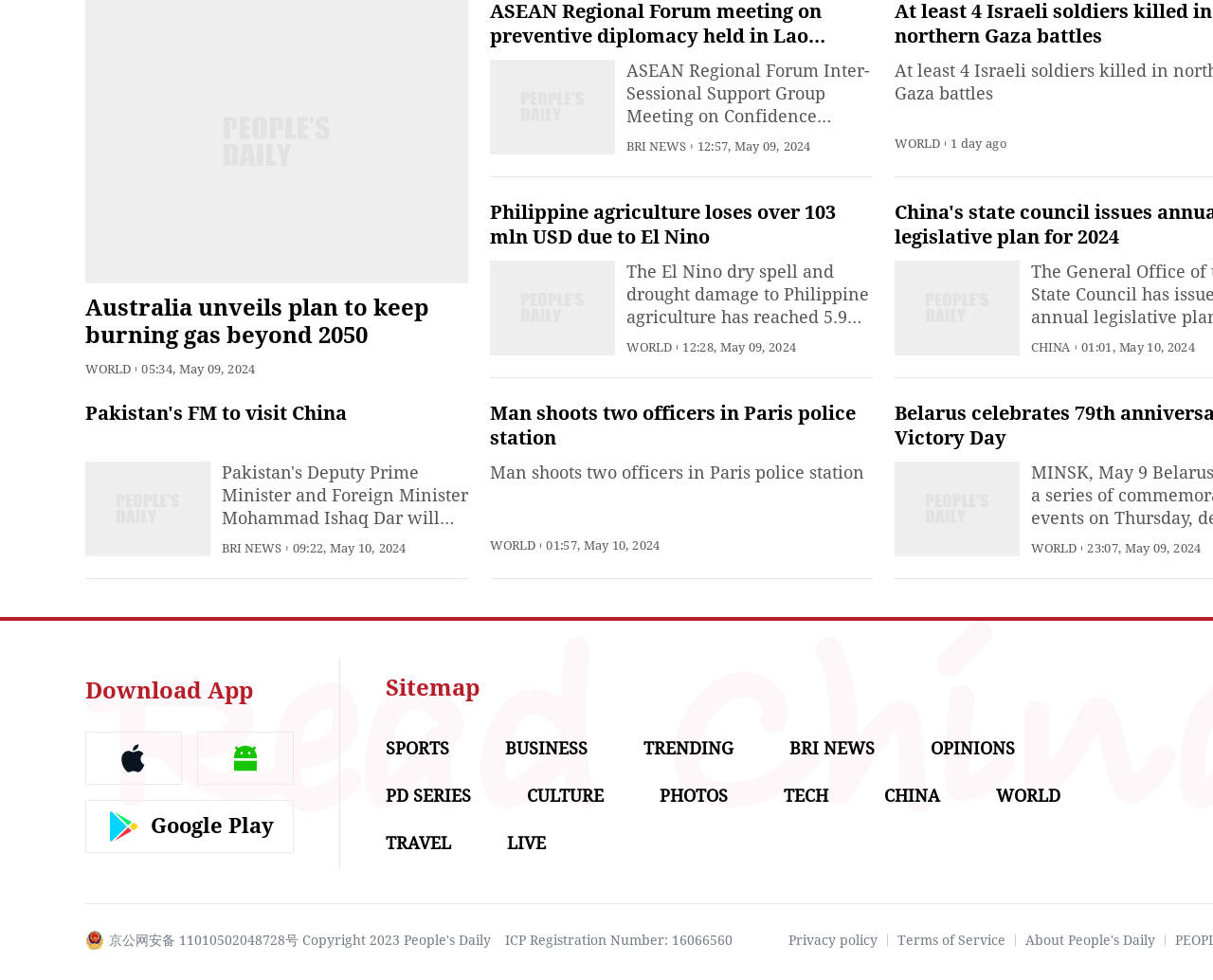From the webpage screenshot, identify the region described by ICP Registration Number: 16066560. Provide the bounding box coordinates as (top-left x, top-left y, bottom-right x, bottom-right y), with each value being a floating point number between 0 and 1.

[0.416, 0.951, 0.604, 0.968]